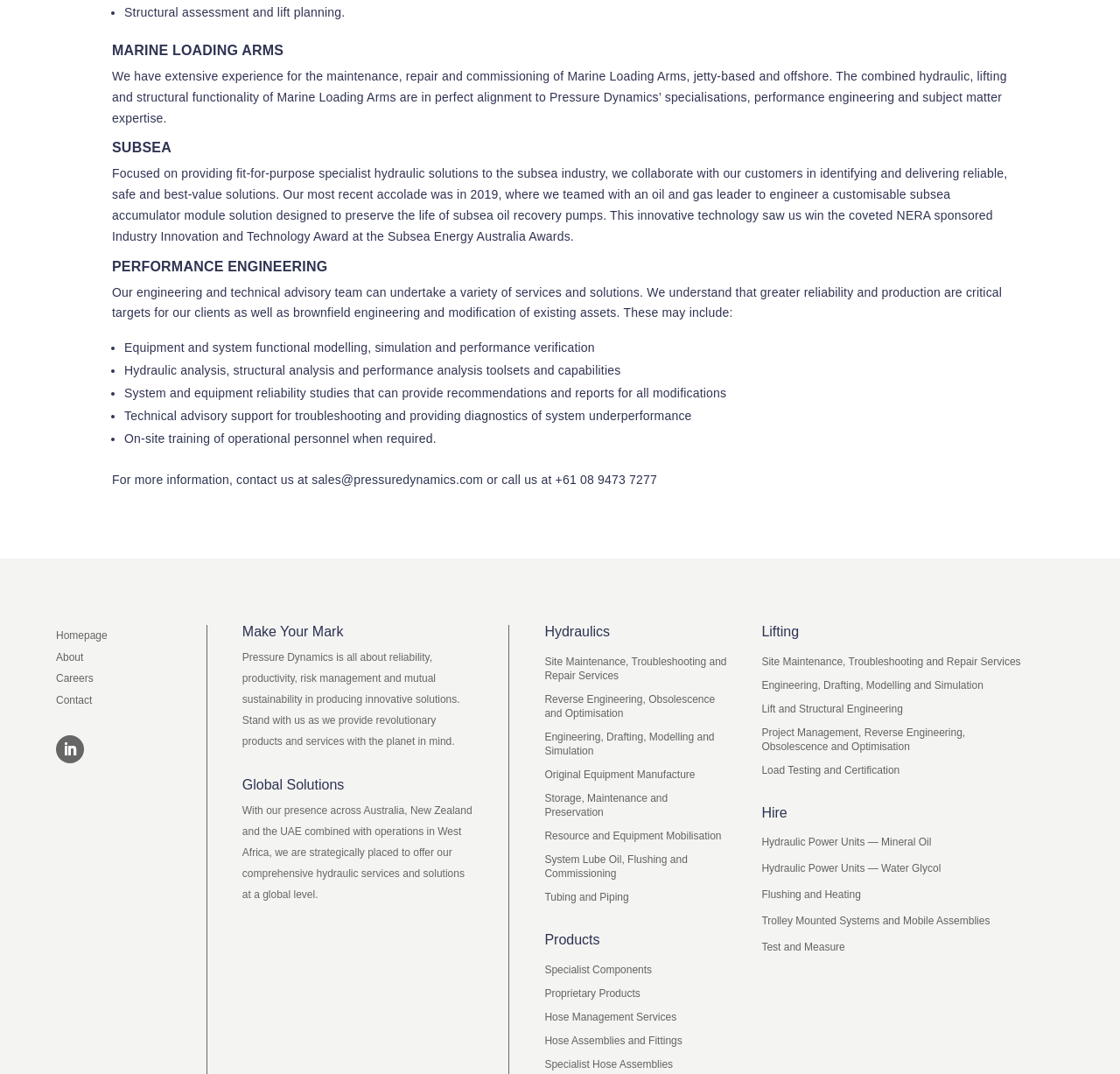Pinpoint the bounding box coordinates of the element you need to click to execute the following instruction: "Click on the 'Contact' link". The bounding box should be represented by four float numbers between 0 and 1, in the format [left, top, right, bottom].

[0.05, 0.648, 0.082, 0.662]